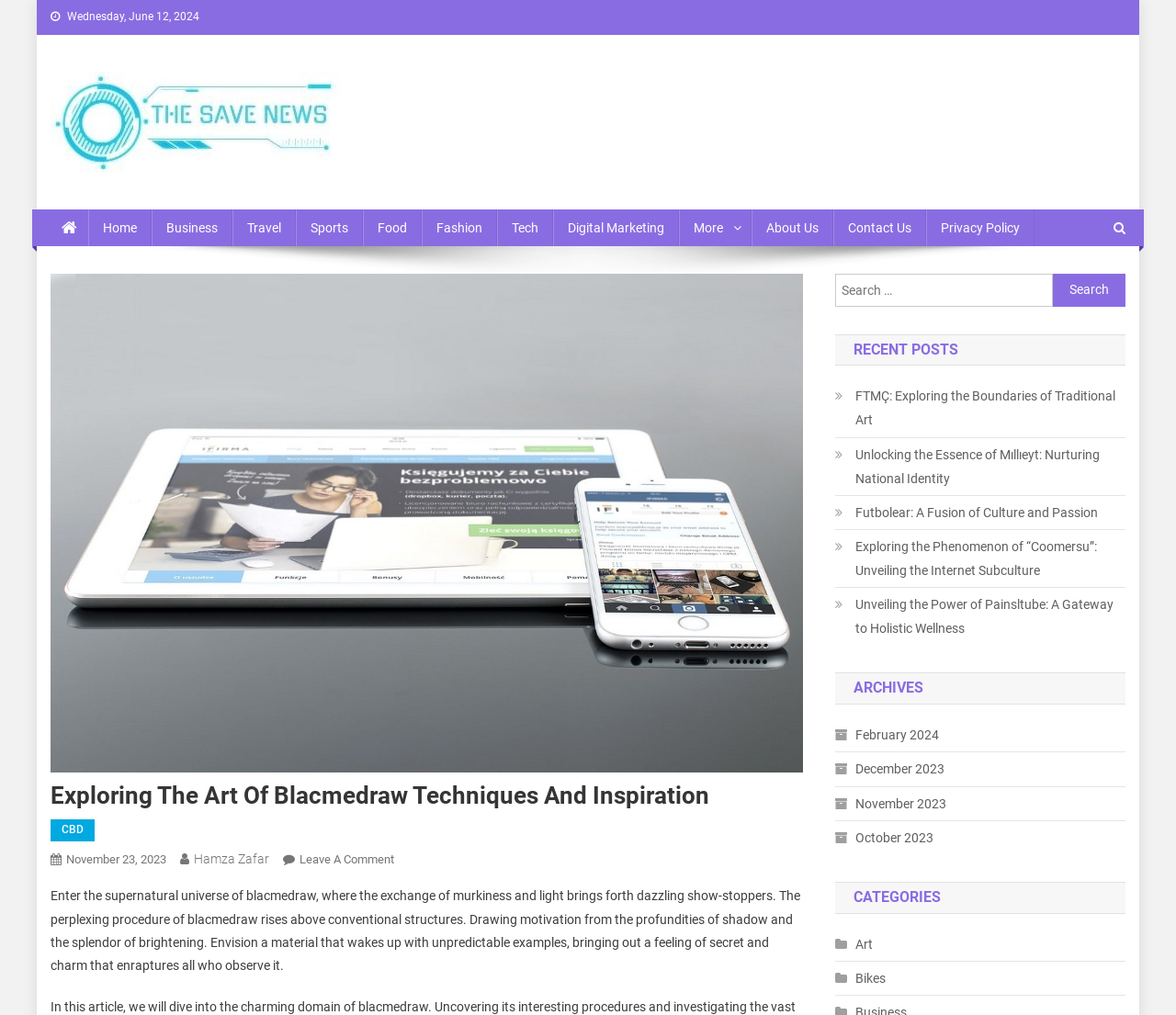Please mark the bounding box coordinates of the area that should be clicked to carry out the instruction: "View archives for February 2024".

[0.71, 0.712, 0.799, 0.736]